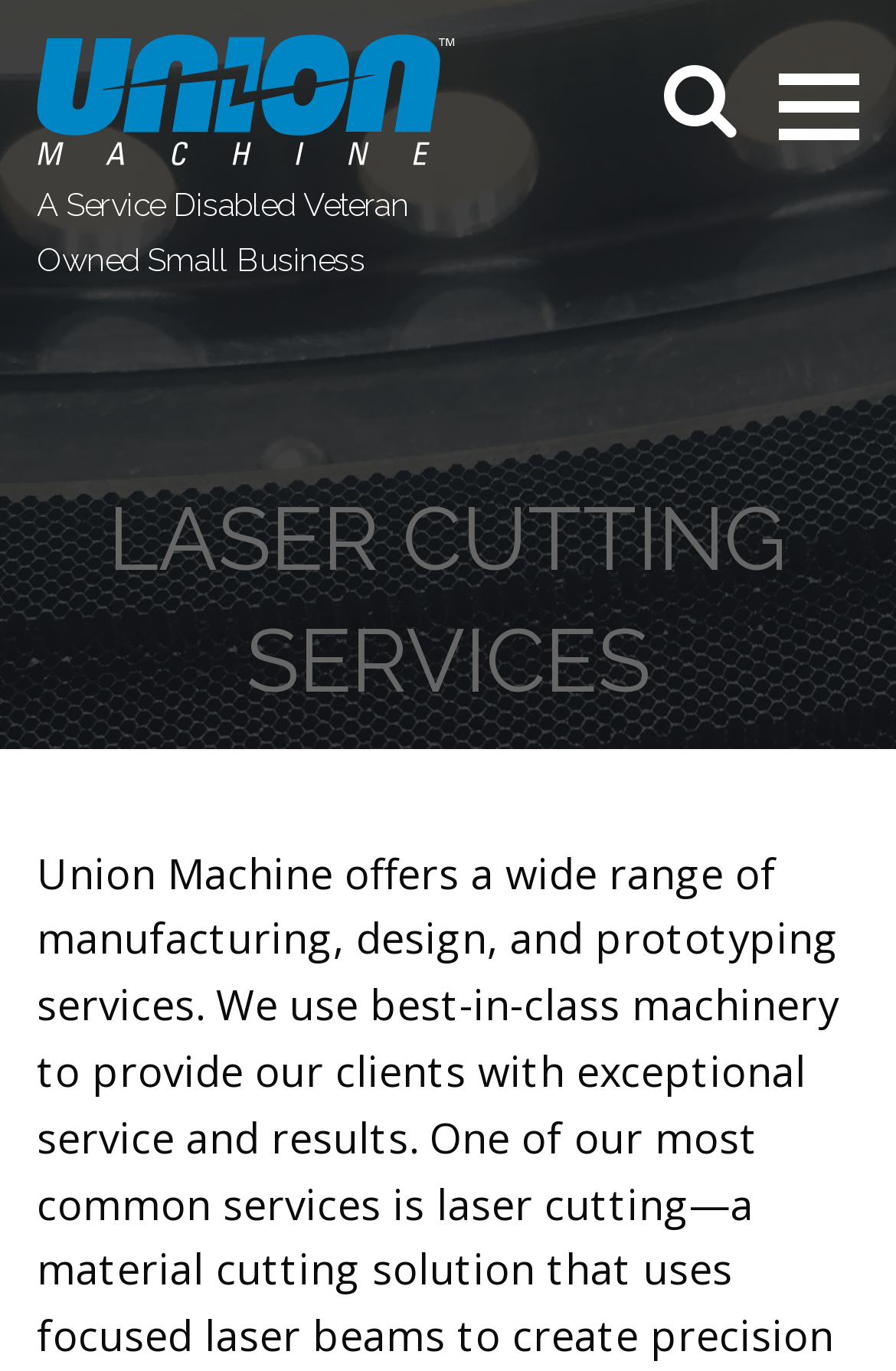From the screenshot, find the bounding box of the UI element matching this description: "Search". Supply the bounding box coordinates in the form [left, top, right, bottom], each a float between 0 and 1.

[0.741, 0.025, 0.823, 0.116]